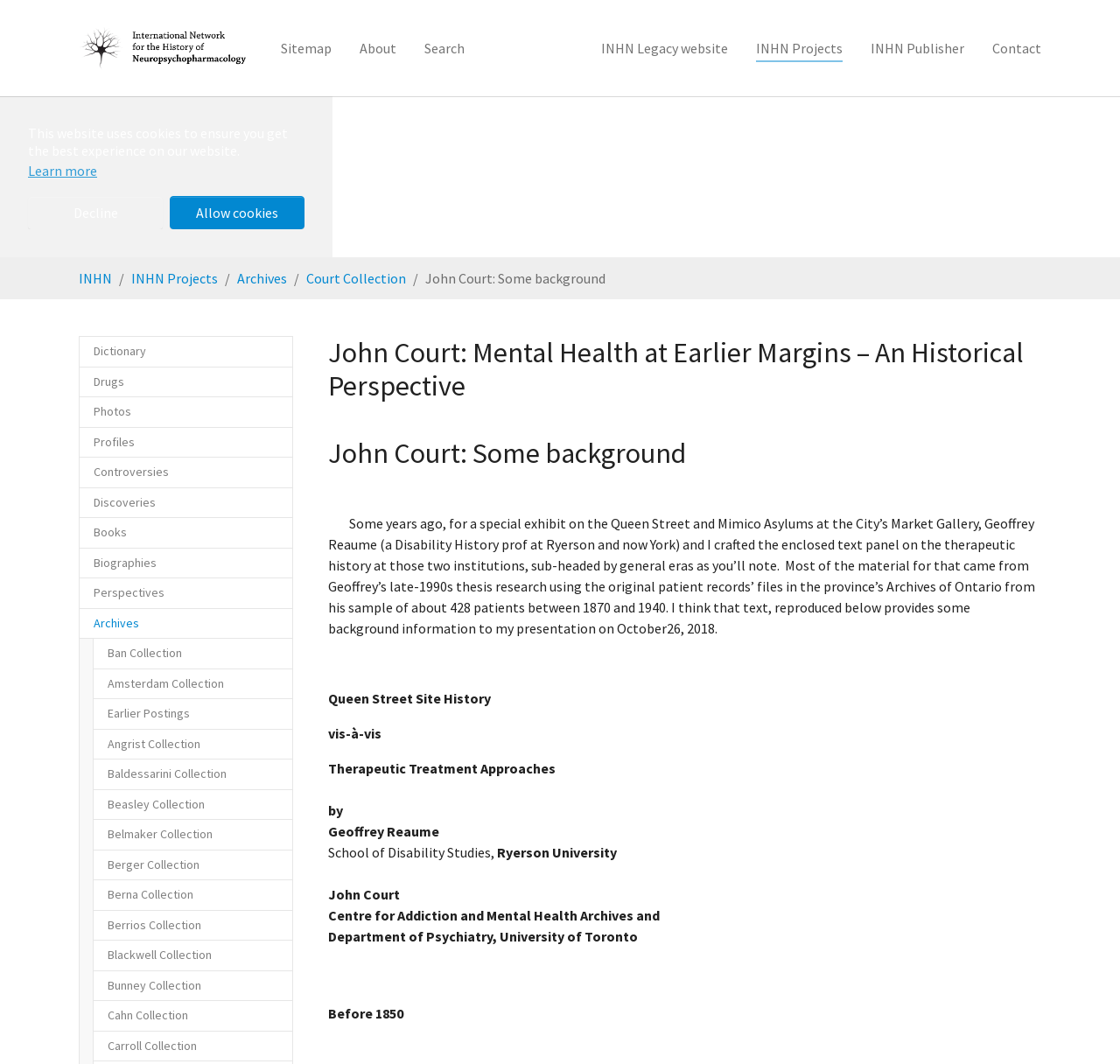Please determine the bounding box coordinates of the element to click in order to execute the following instruction: "view the Court Collection". The coordinates should be four float numbers between 0 and 1, specified as [left, top, right, bottom].

[0.273, 0.253, 0.362, 0.27]